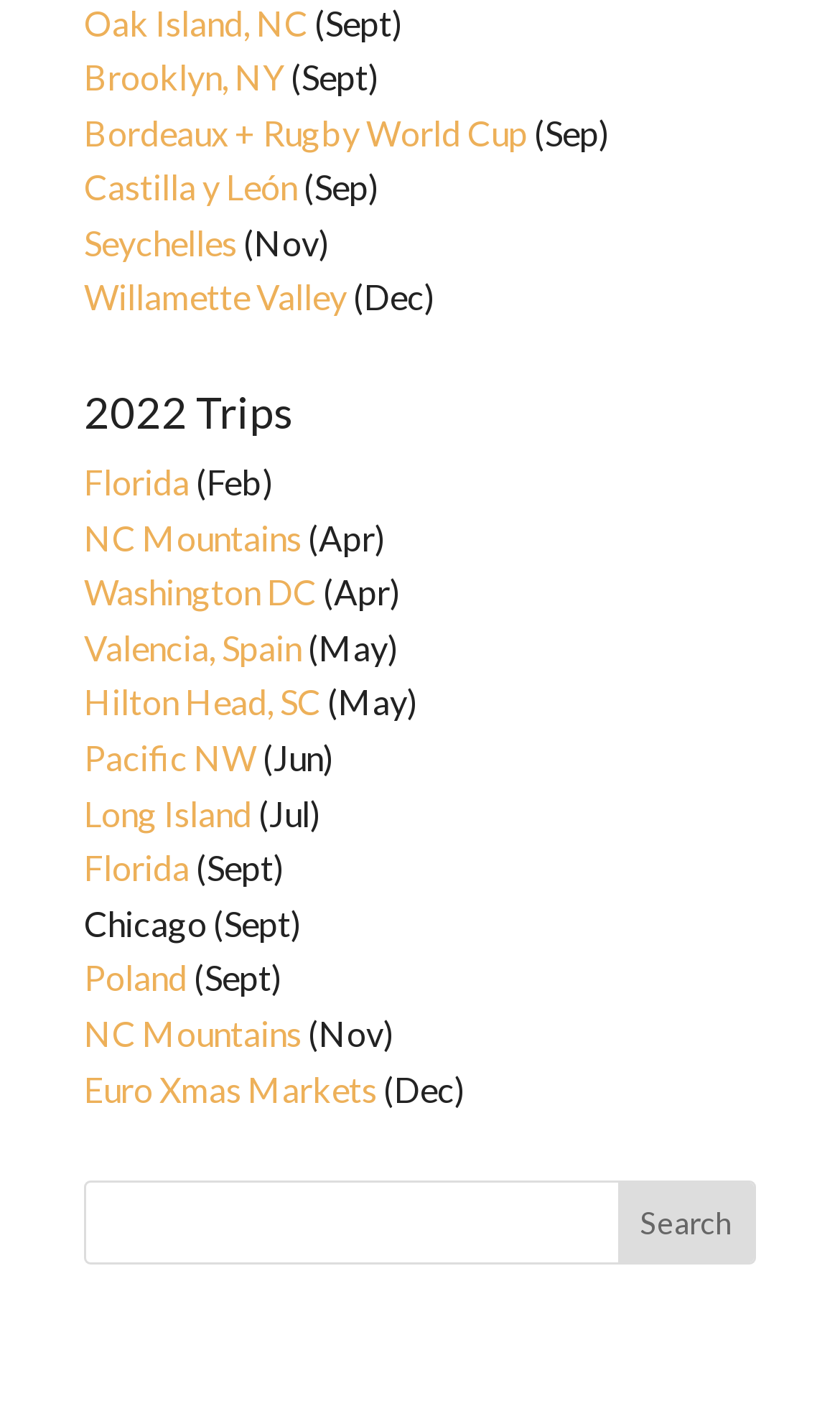What is the last trip listed on the webpage?
Answer briefly with a single word or phrase based on the image.

Euro Xmas Markets